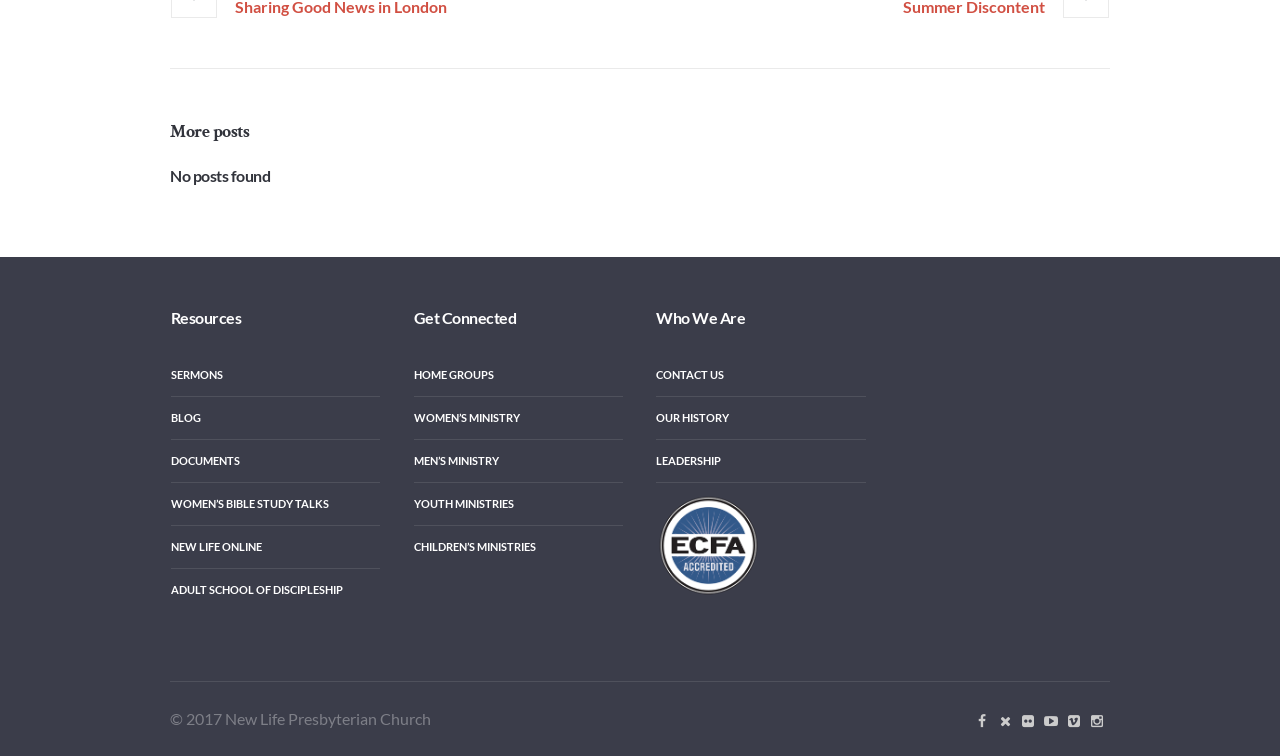Please identify the coordinates of the bounding box for the clickable region that will accomplish this instruction: "Explore HOME GROUPS".

[0.323, 0.468, 0.487, 0.525]